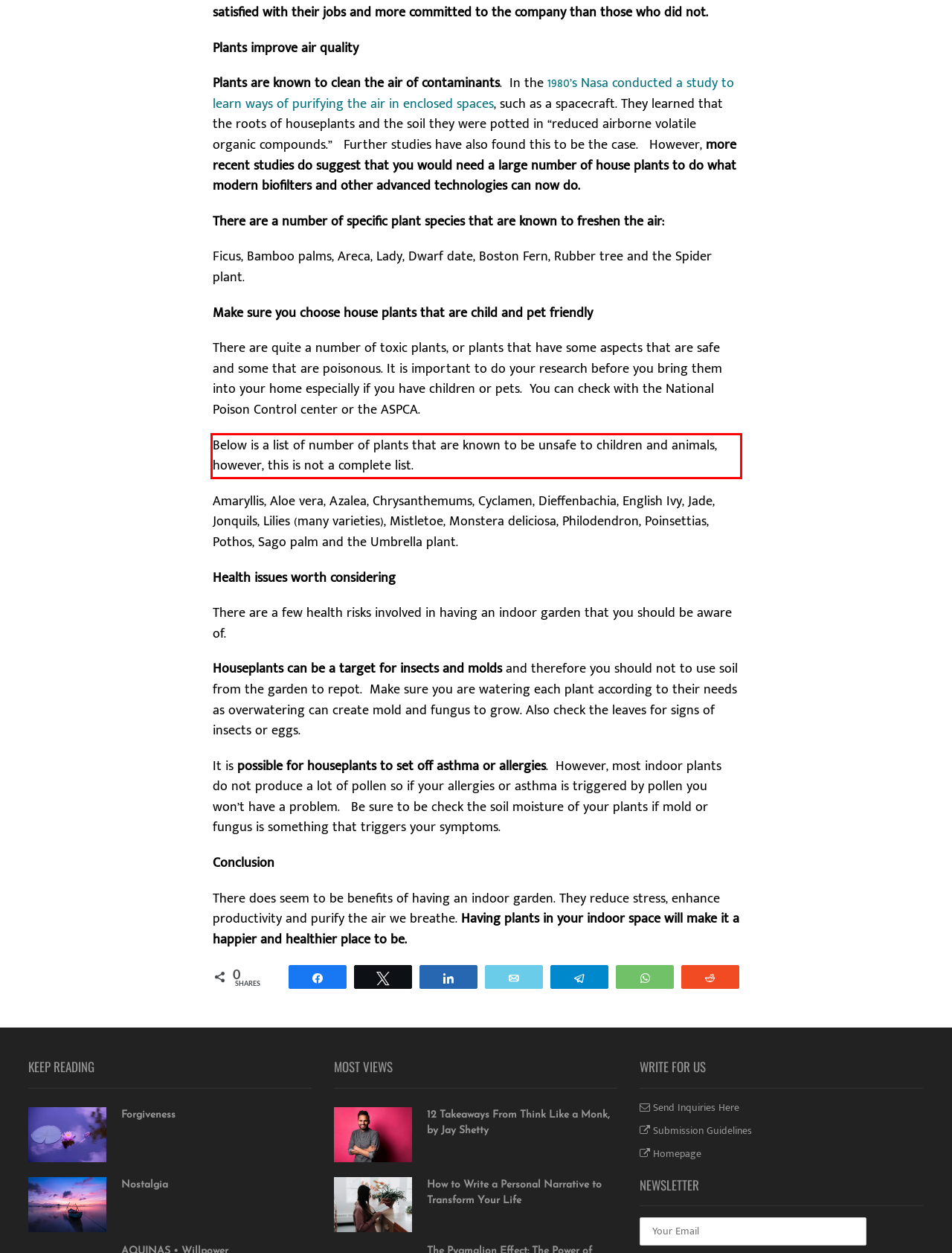You are given a screenshot of a webpage with a UI element highlighted by a red bounding box. Please perform OCR on the text content within this red bounding box.

Below is a list of number of plants that are known to be unsafe to children and animals, however, this is not a complete list.